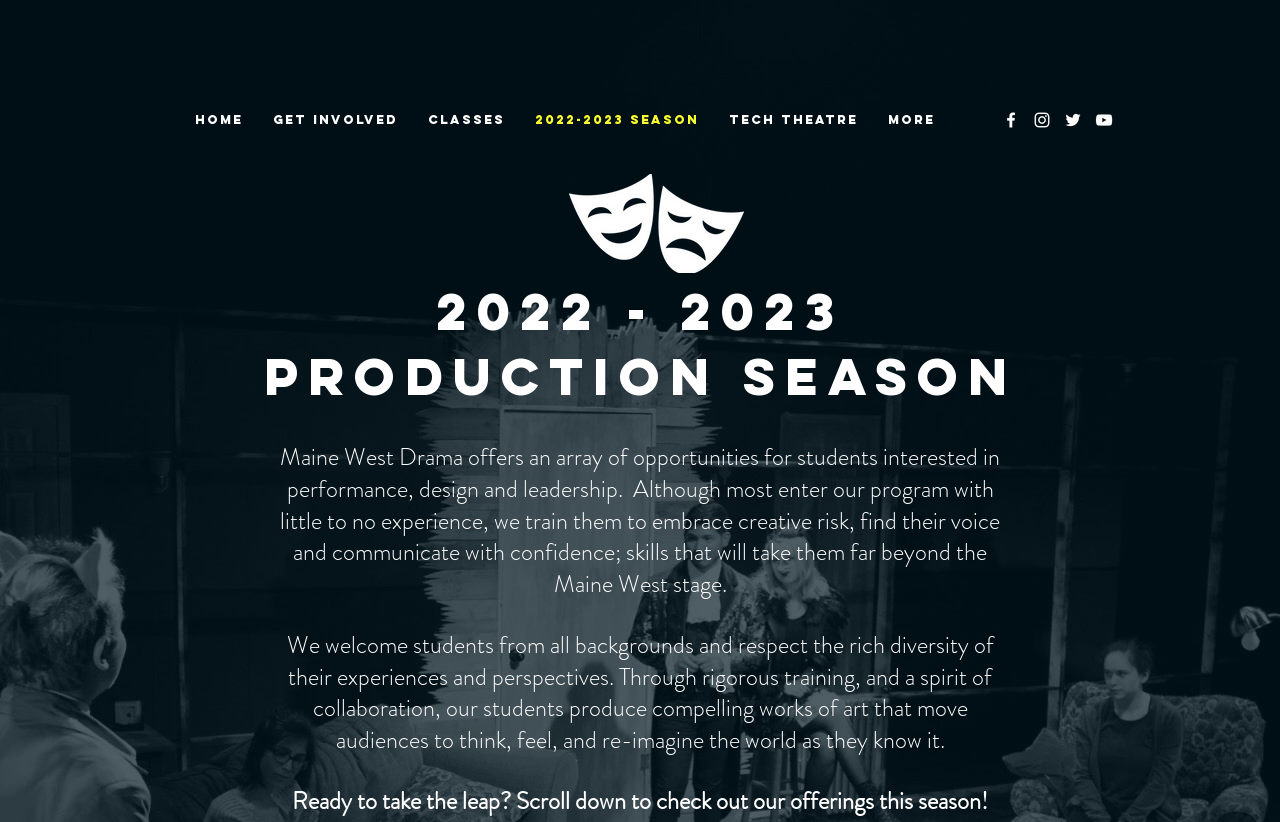Locate the bounding box of the UI element with the following description: "Reject".

None